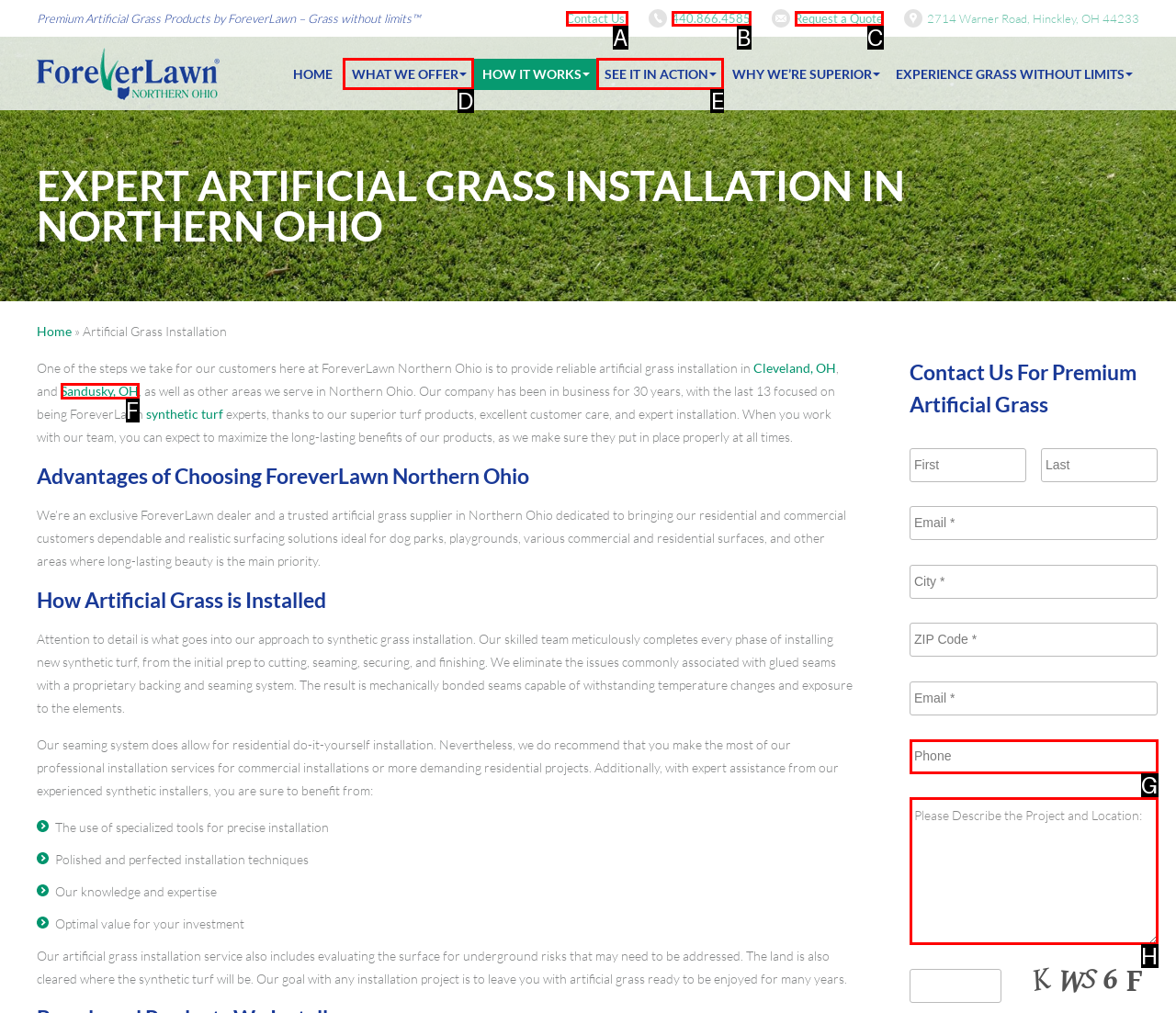Determine which HTML element corresponds to the description: What We Offer. Provide the letter of the correct option.

D